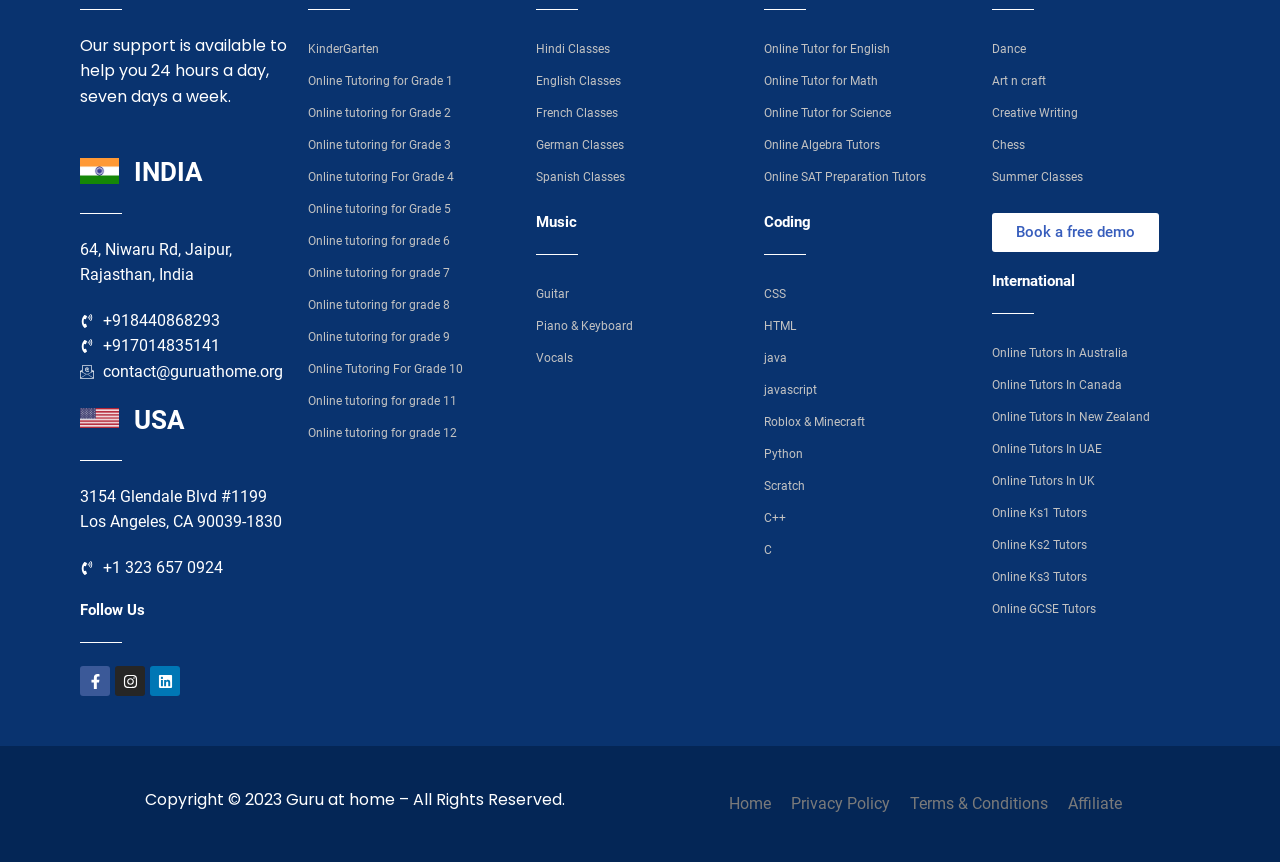Please give the bounding box coordinates of the area that should be clicked to fulfill the following instruction: "Learn more about Online Tutoring for Grade 1". The coordinates should be in the format of four float numbers from 0 to 1, i.e., [left, top, right, bottom].

[0.241, 0.075, 0.403, 0.112]